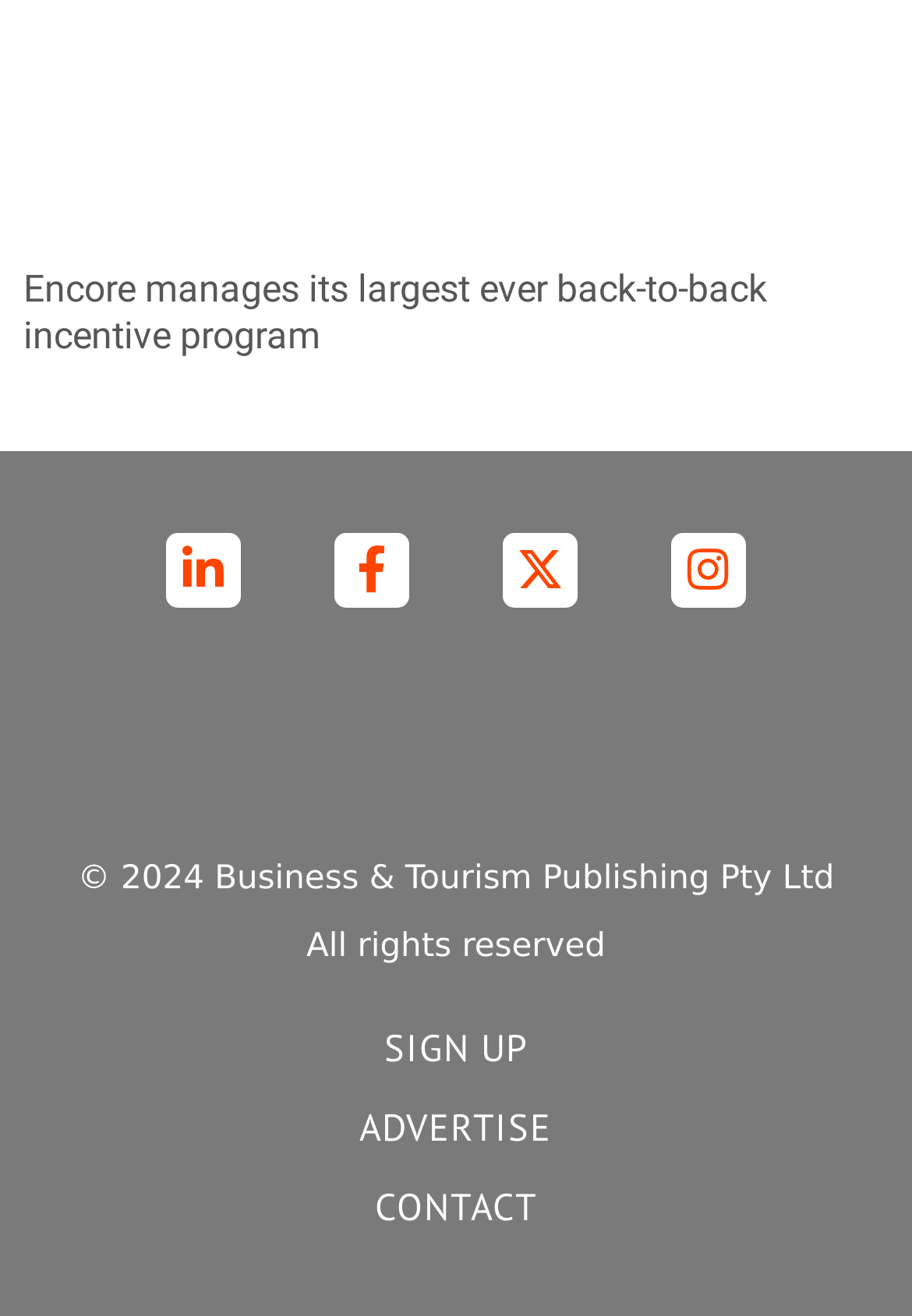Please locate the bounding box coordinates for the element that should be clicked to achieve the following instruction: "View the Micenet logo". Ensure the coordinates are given as four float numbers between 0 and 1, i.e., [left, top, right, bottom].

[0.141, 0.497, 0.859, 0.61]